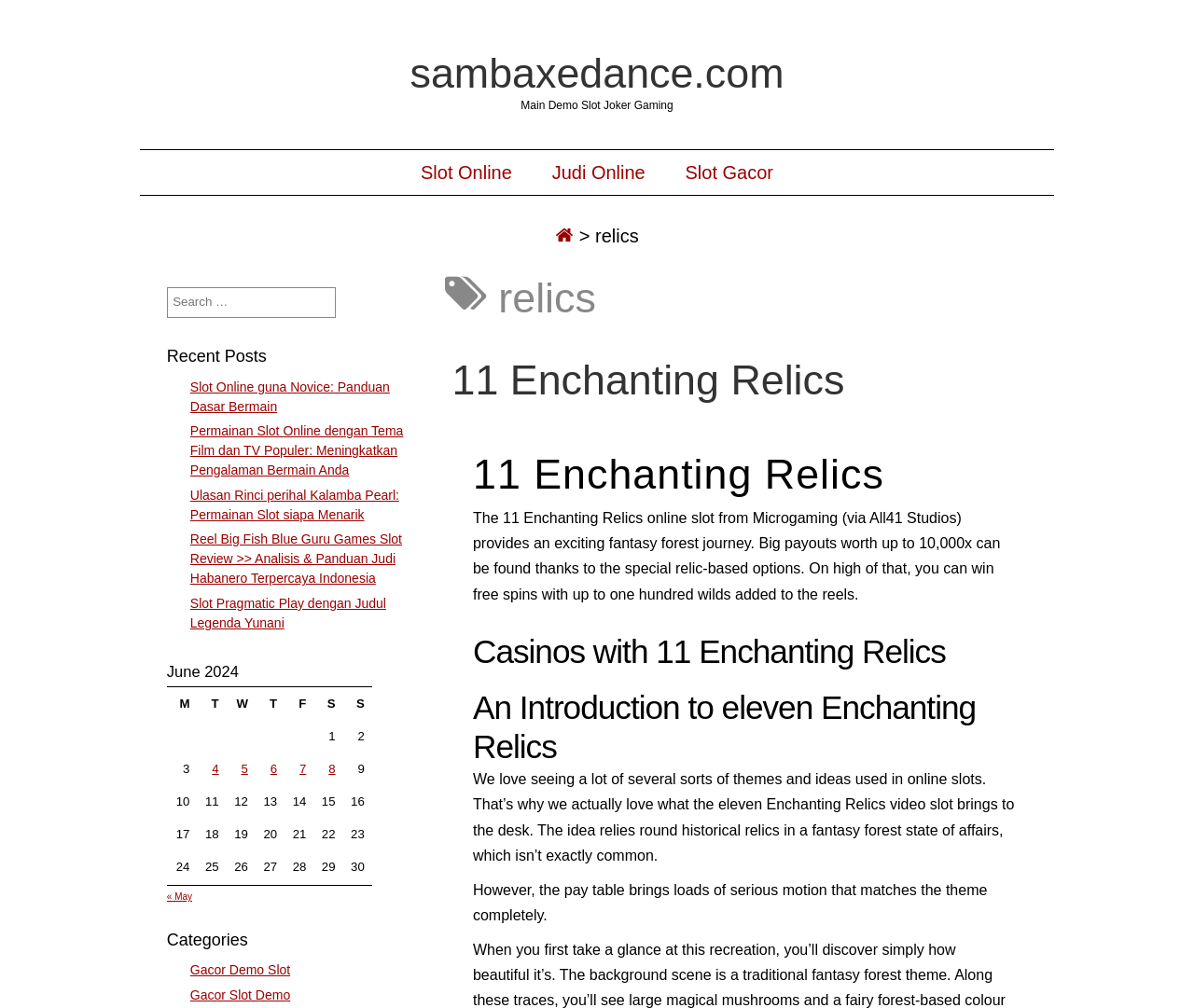Give the bounding box coordinates for the element described by: "sambaxedance.com".

[0.343, 0.049, 0.657, 0.096]